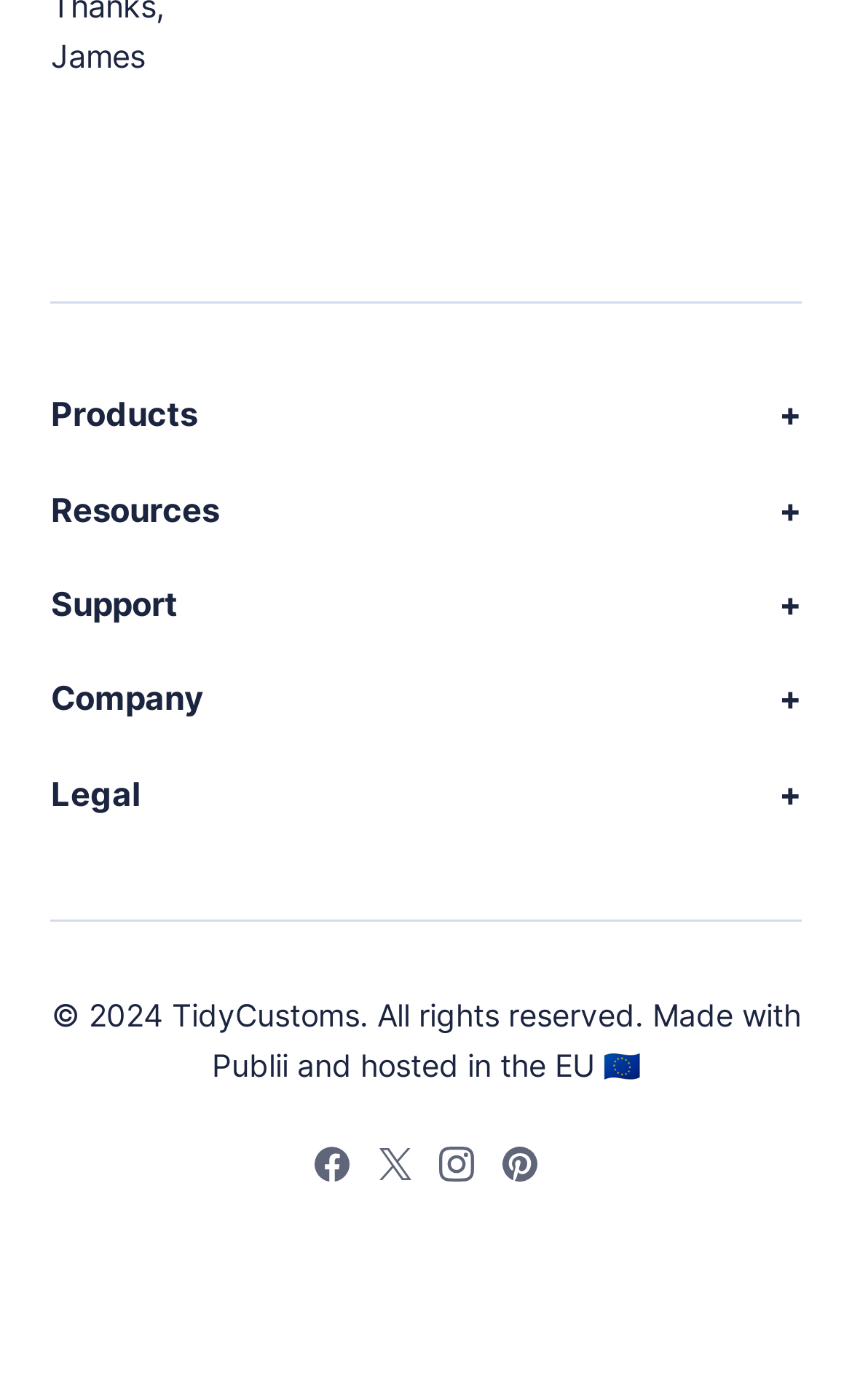Could you indicate the bounding box coordinates of the region to click in order to complete this instruction: "Follow Publii on Facebook".

[0.368, 0.819, 0.409, 0.854]